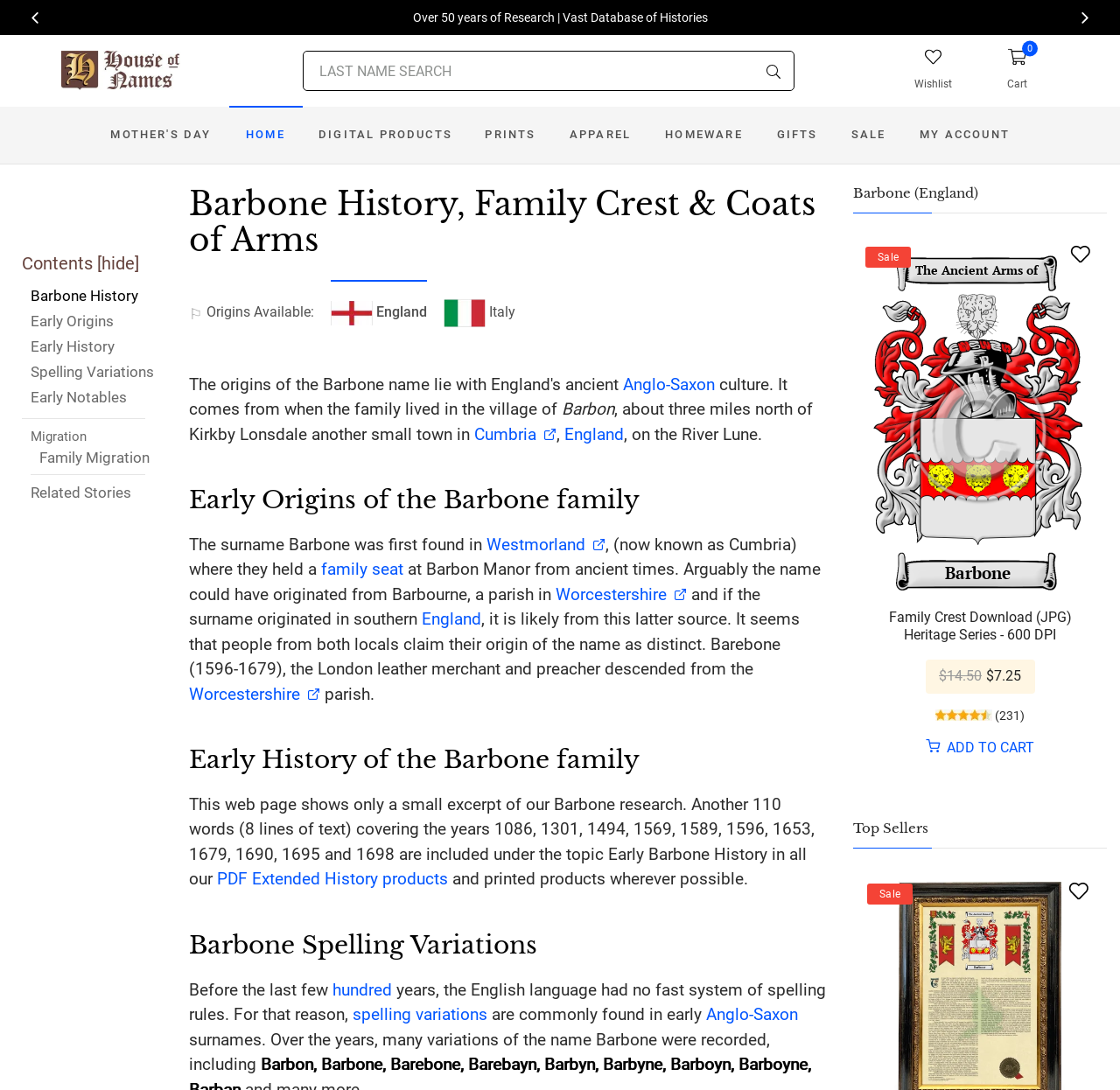Please determine the bounding box coordinates for the element that should be clicked to follow these instructions: "View the Barbone history".

[0.02, 0.261, 0.138, 0.285]